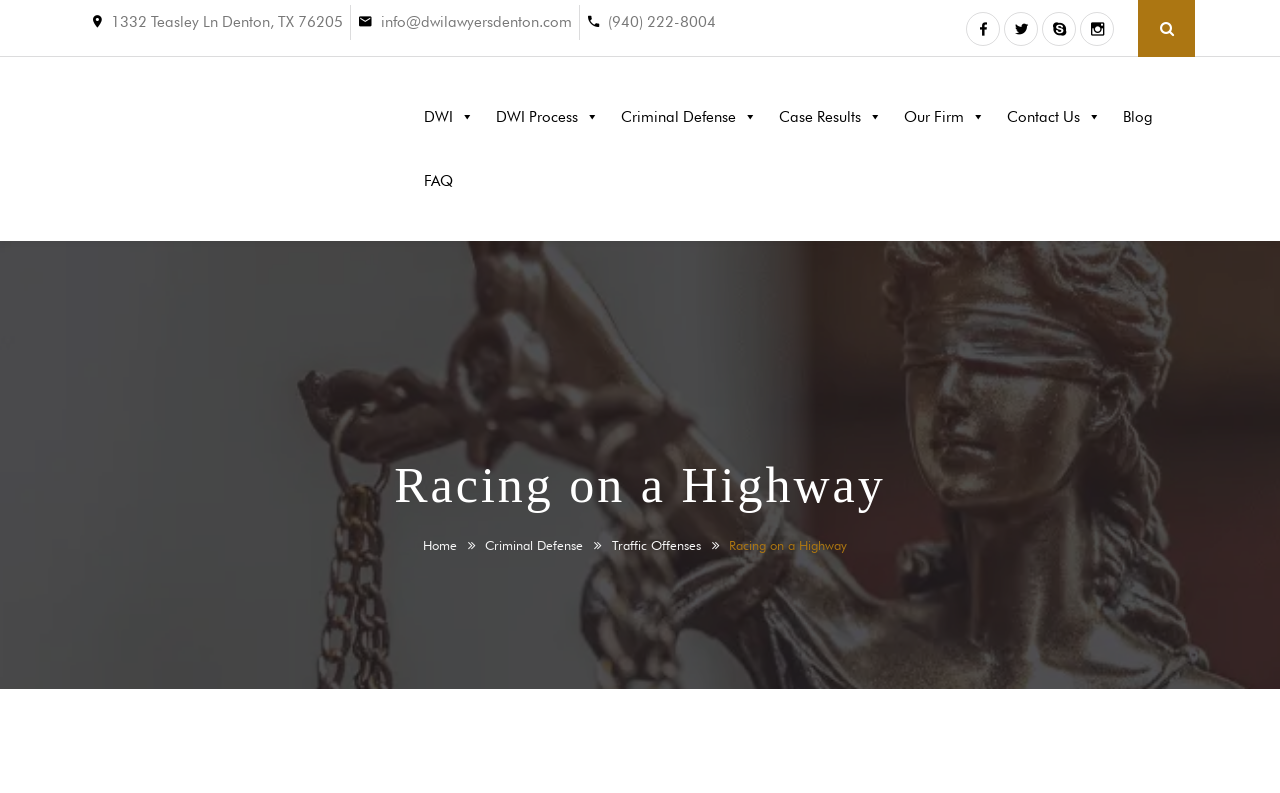Please specify the bounding box coordinates in the format (top-left x, top-left y, bottom-right x, bottom-right y), with all values as floating point numbers between 0 and 1. Identify the bounding box of the UI element described by: DWI

[0.323, 0.107, 0.379, 0.188]